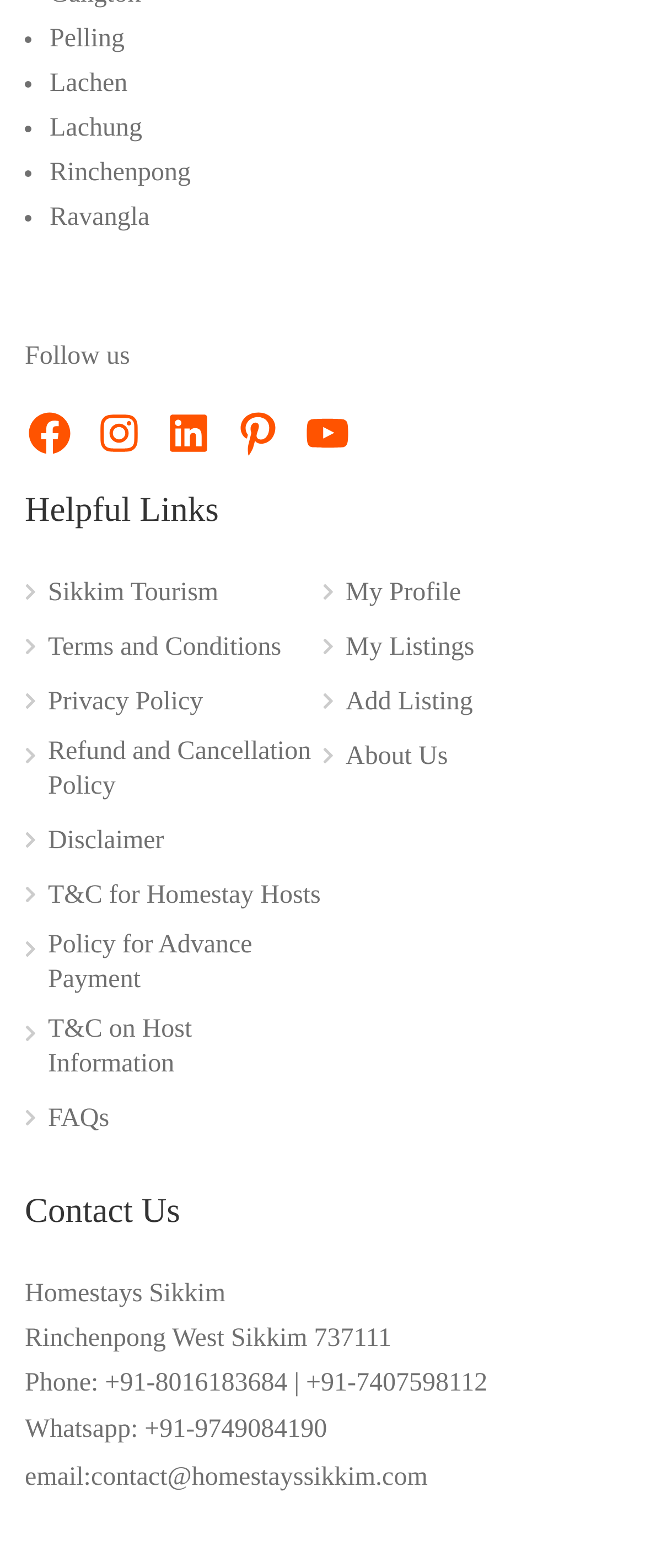Find the bounding box coordinates of the area that needs to be clicked in order to achieve the following instruction: "Follow us on Facebook". The coordinates should be specified as four float numbers between 0 and 1, i.e., [left, top, right, bottom].

[0.038, 0.261, 0.115, 0.292]